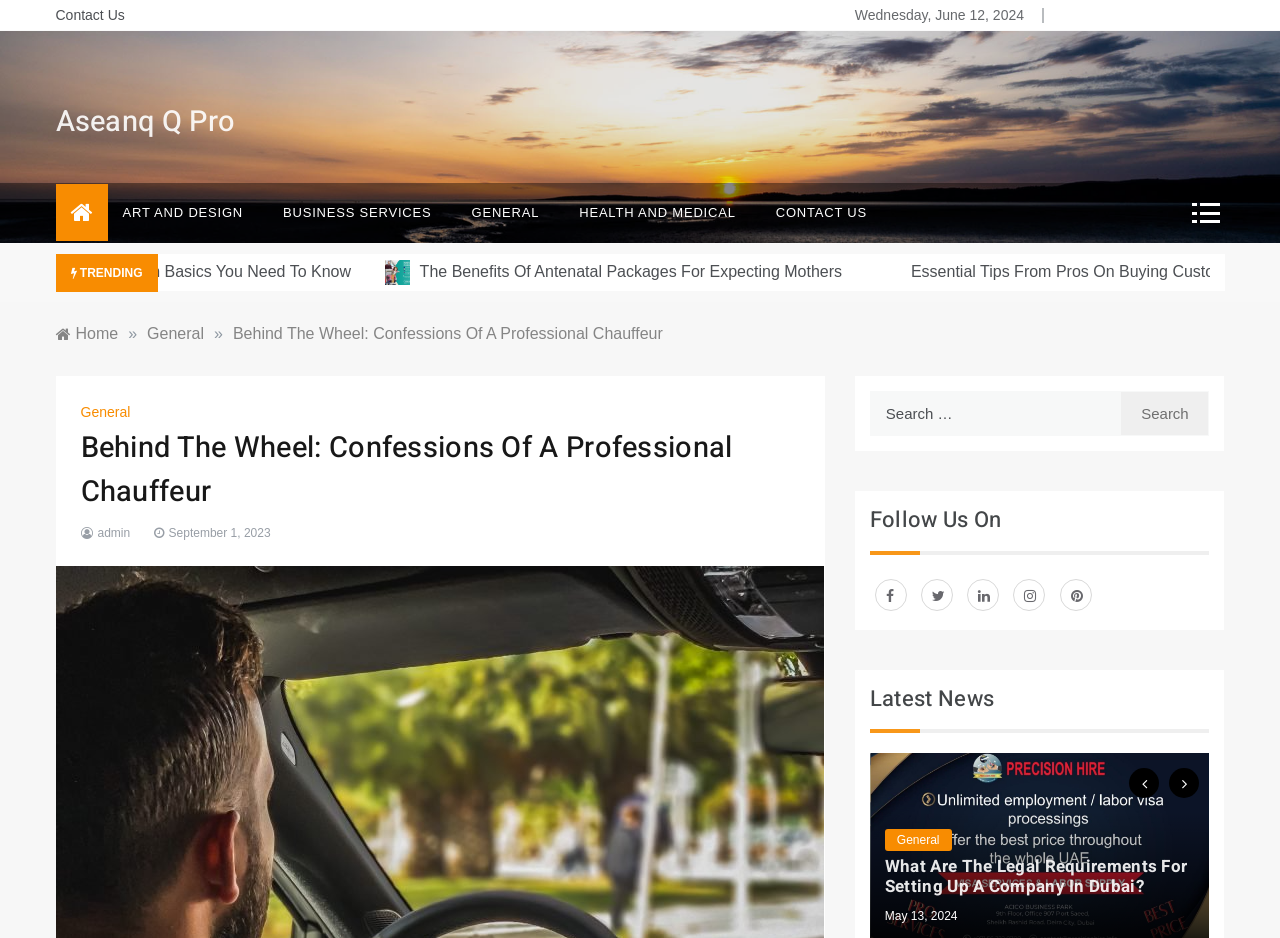Please identify the bounding box coordinates of the clickable element to fulfill the following instruction: "Read the 'What Are The Legal Requirements For Setting Up A Company In Dubai?' article". The coordinates should be four float numbers between 0 and 1, i.e., [left, top, right, bottom].

[0.68, 0.771, 0.945, 0.973]